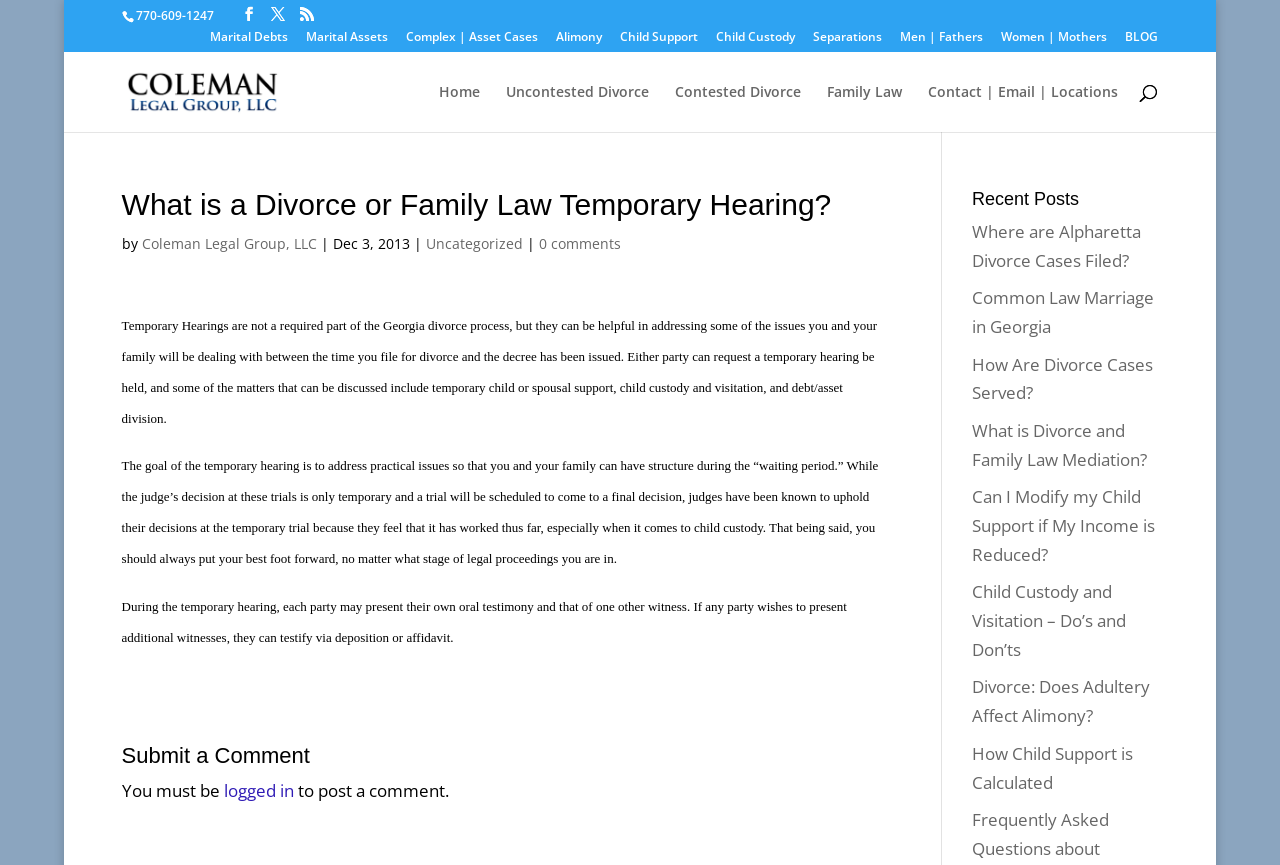Please identify the bounding box coordinates of the clickable element to fulfill the following instruction: "Click on Marital Debts". The coordinates should be four float numbers between 0 and 1, i.e., [left, top, right, bottom].

[0.164, 0.036, 0.225, 0.06]